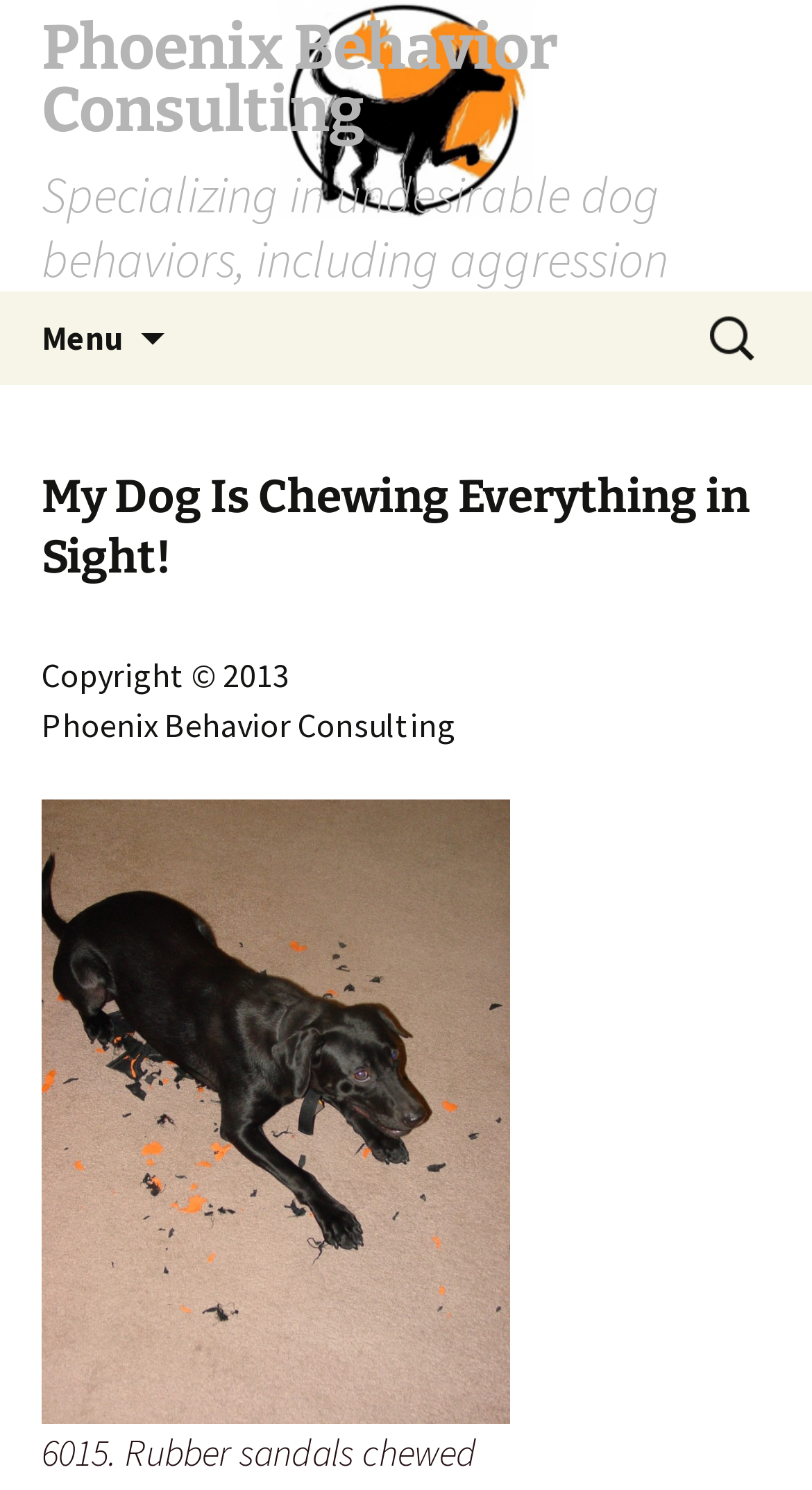What is the name of the consulting service?
Kindly answer the question with as much detail as you can.

The name of the consulting service can be found in the top-left corner of the webpage, where it says 'Phoenix Behavior Consulting Specializing in undesirable dog behaviors, including aggression'.